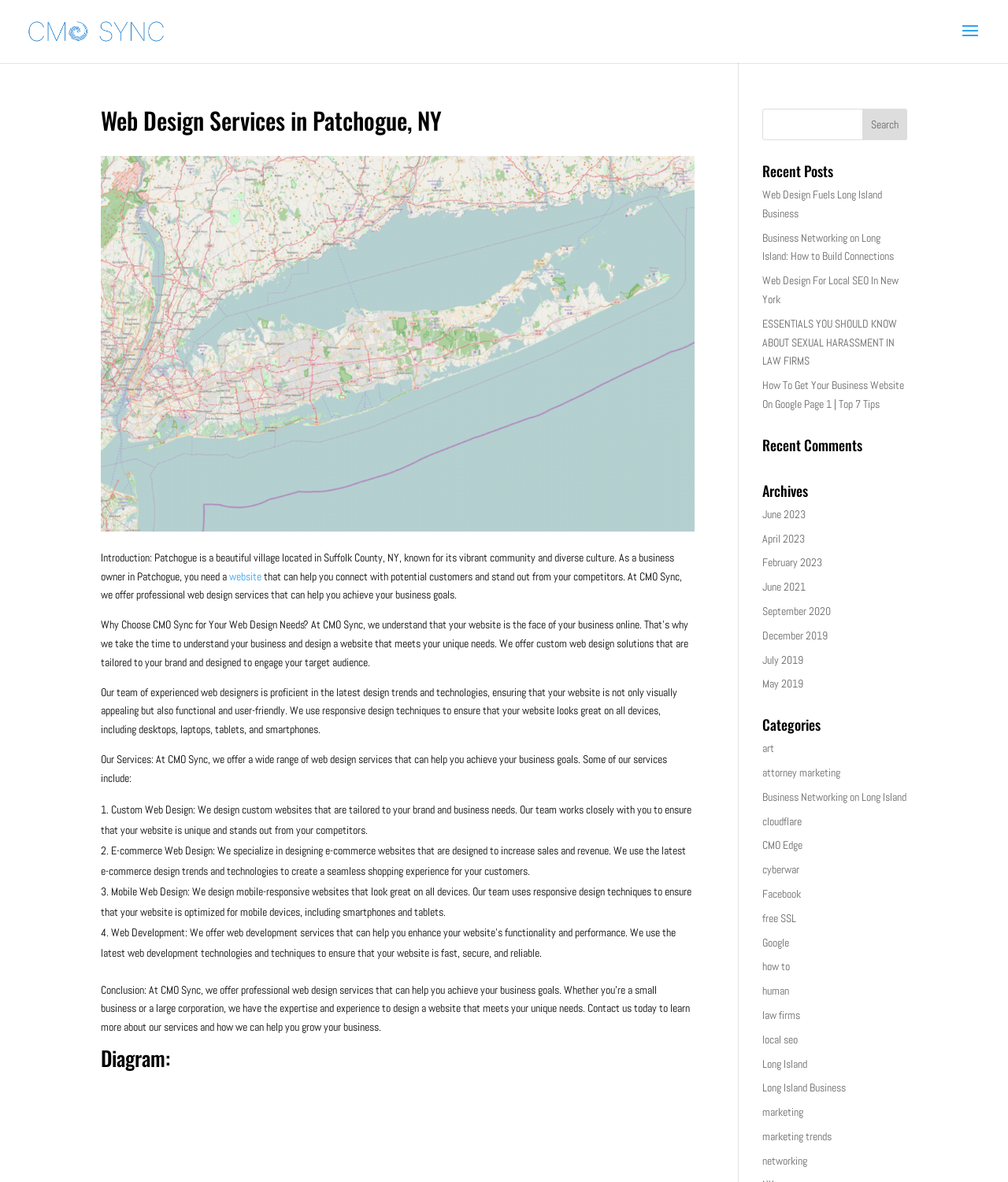What is the name of the company offering web design services?
Using the information from the image, answer the question thoroughly.

The company name is mentioned in the link 'CMO Sync Marketing Web Design NY' and also in the text 'At CMO Sync, we offer professional web design services...'.